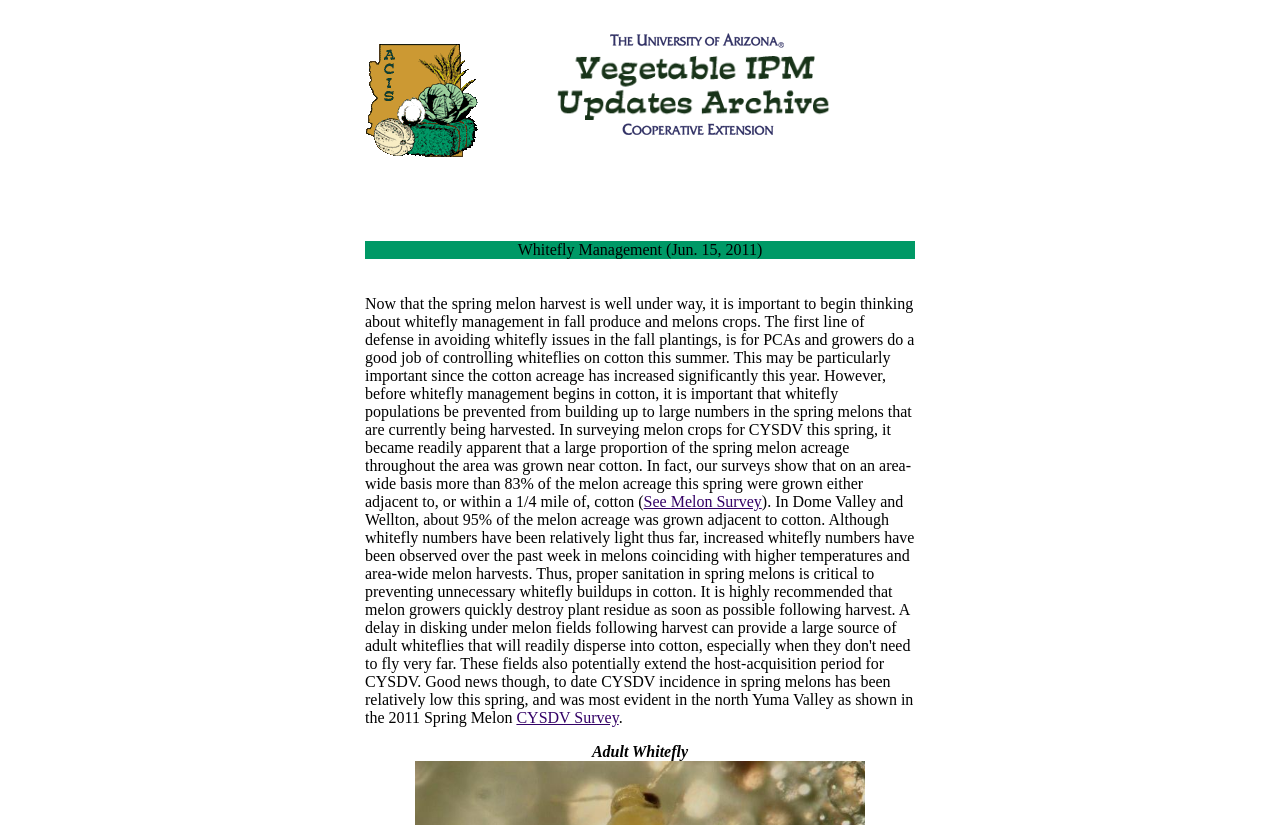What is the logo on the top left corner? Analyze the screenshot and reply with just one word or a short phrase.

Arizona Crop Information Site